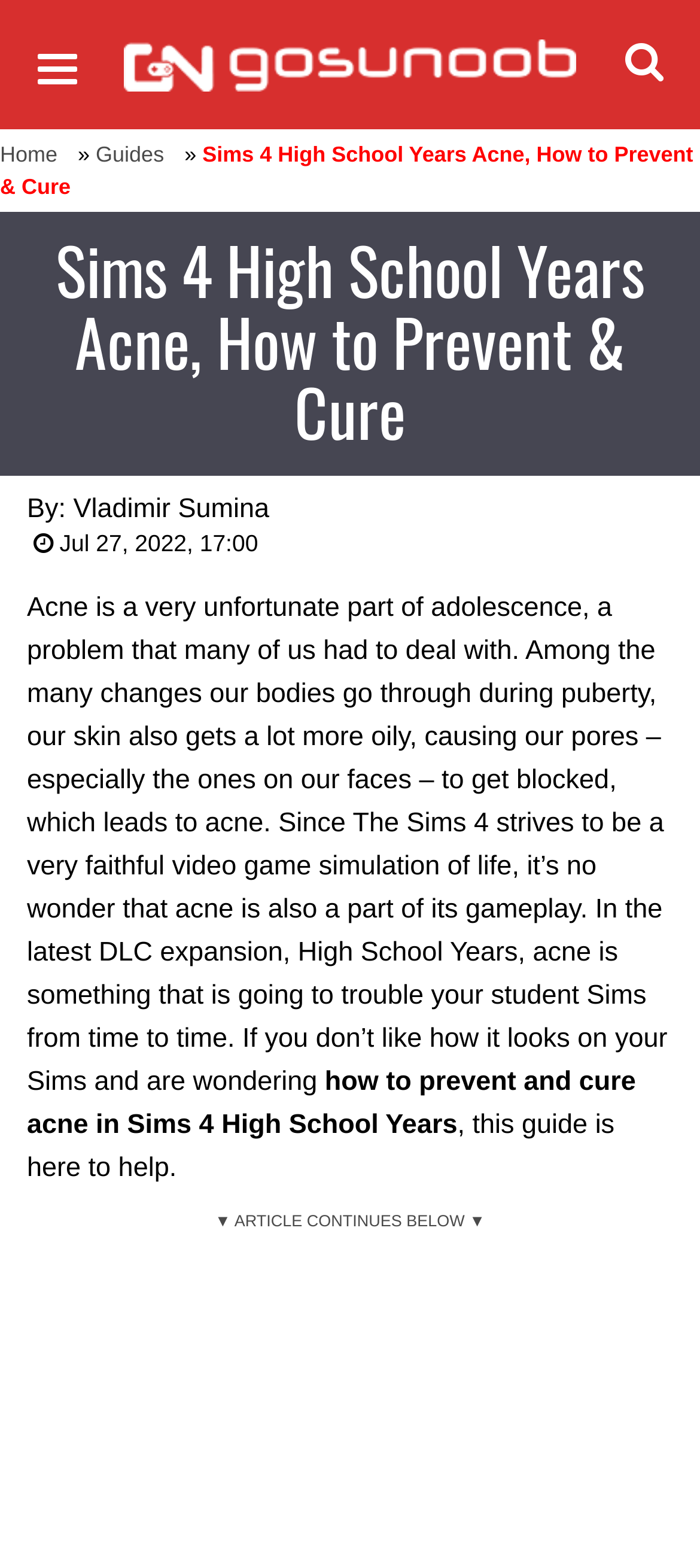Respond with a single word or phrase to the following question:
What is the name of the website?

GosuNoob.com